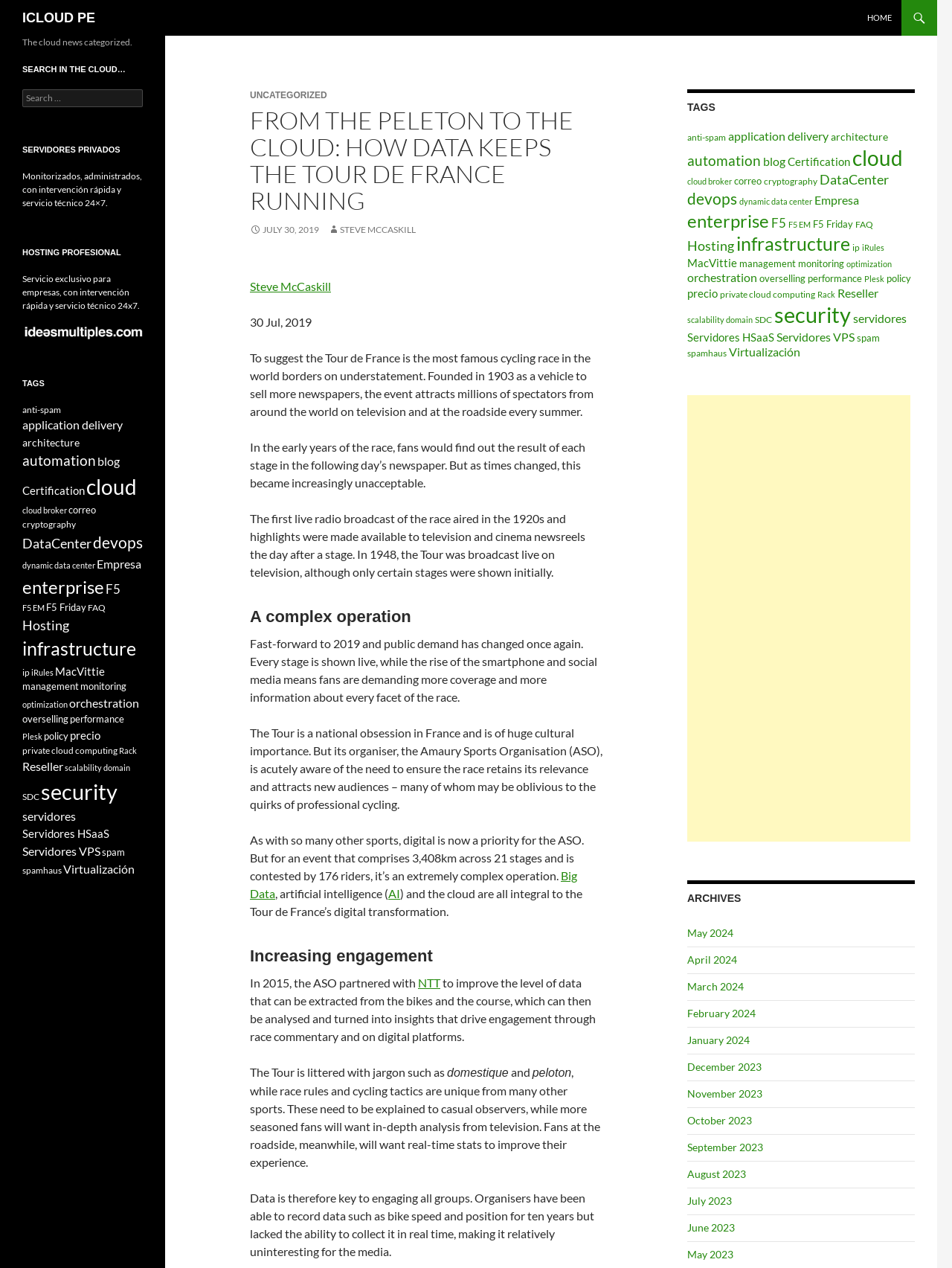Please look at the image and answer the question with a detailed explanation: What is the name of the event described in the article?

The article is about the Tour de France, a famous cycling race, and how data keeps it running. The name of the event is mentioned in the heading 'FROM THE PELETON TO THE CLOUD: HOW DATA KEEPS THE TOUR DE FRANCE RUNNING'.